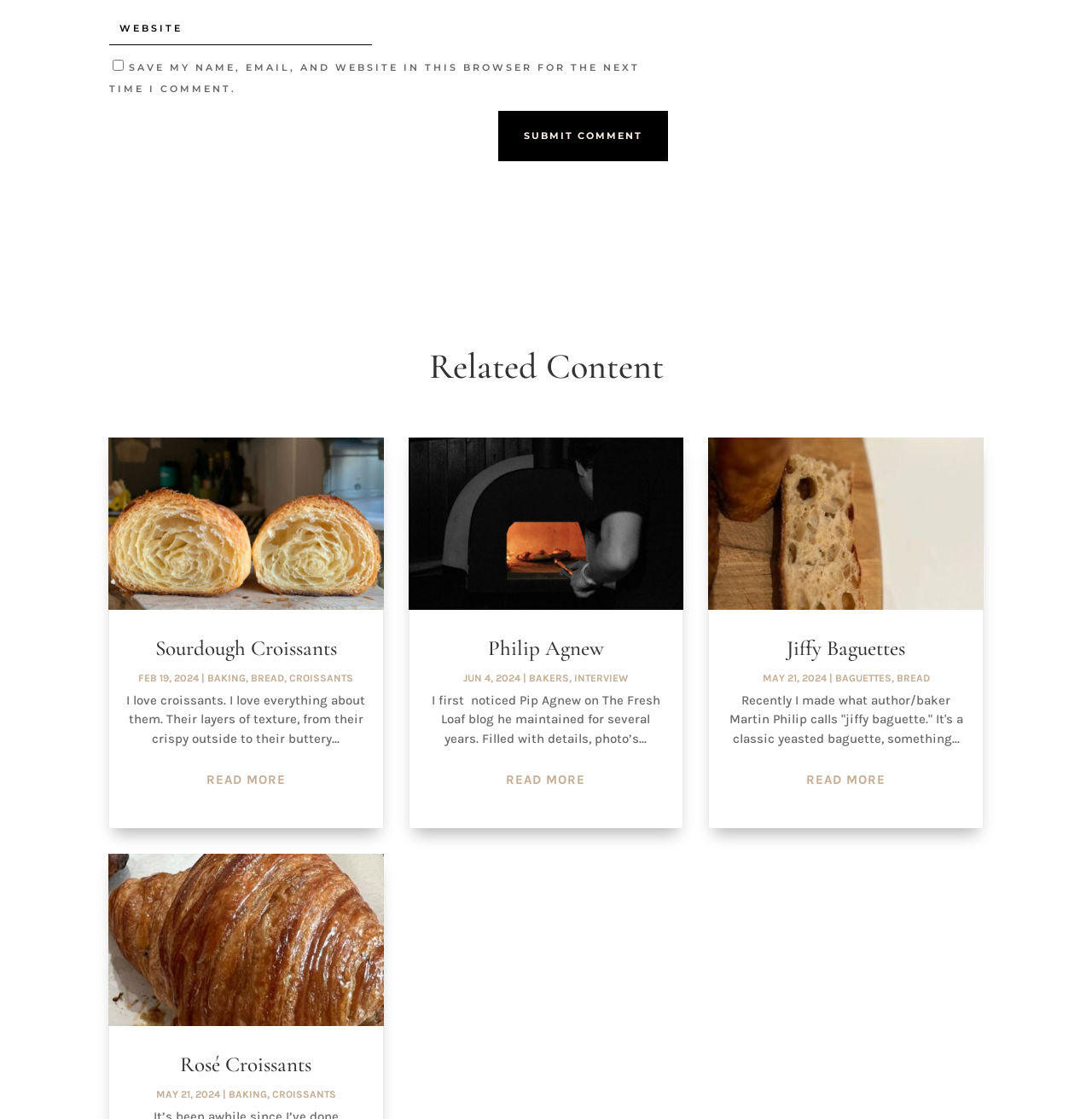Indicate the bounding box coordinates of the element that needs to be clicked to satisfy the following instruction: "Submit a comment". The coordinates should be four float numbers between 0 and 1, i.e., [left, top, right, bottom].

[0.457, 0.099, 0.612, 0.144]